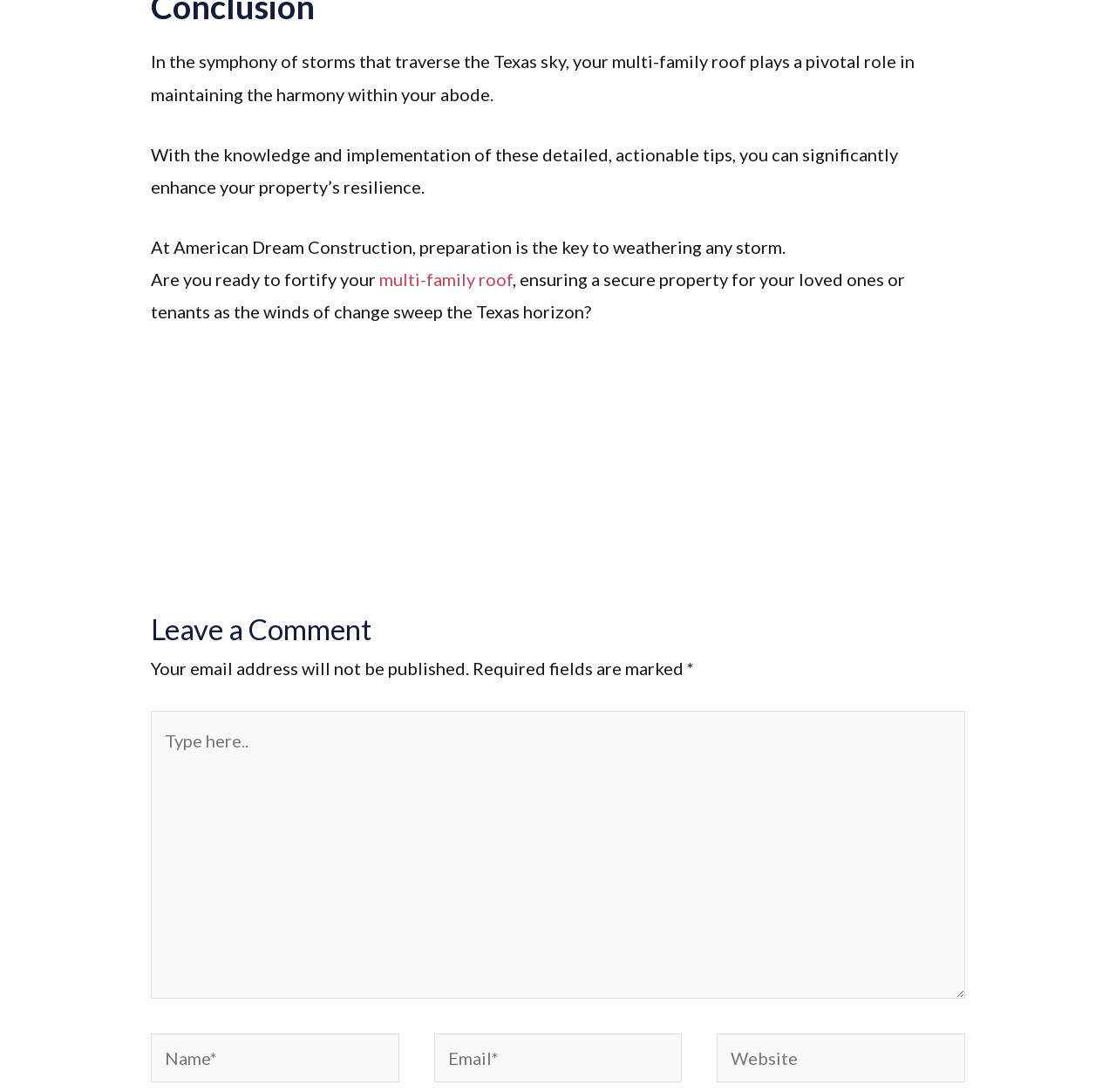Show the bounding box coordinates for the HTML element as described: "parent_node: Email* name="email" placeholder="Email*"".

[0.389, 0.946, 0.611, 0.991]